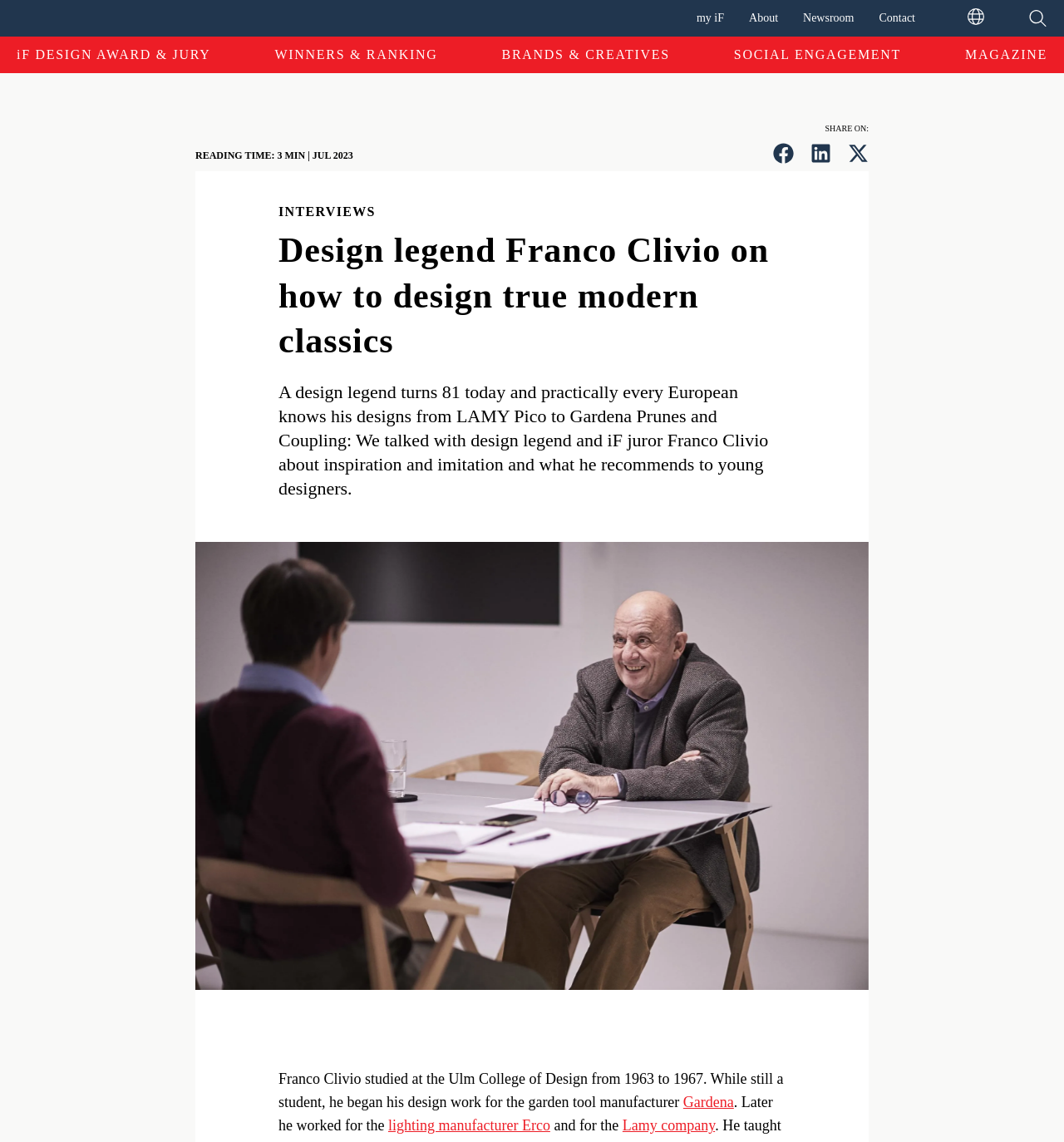Please identify the webpage's heading and generate its text content.

Design legend Franco Clivio on how to design true modern classics